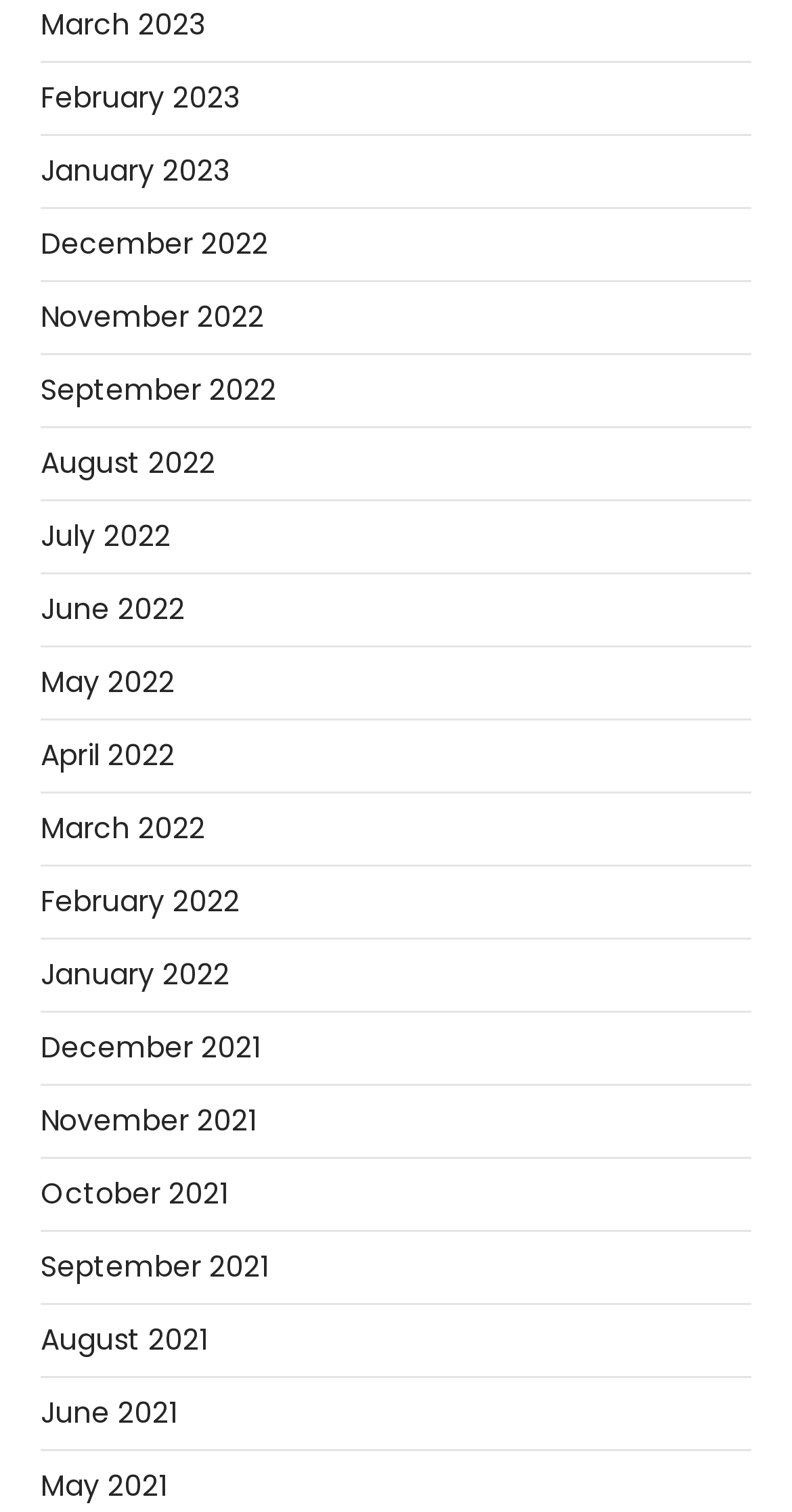Locate the UI element described by August 2022 and provide its bounding box coordinates. Use the format (top-left x, top-left y, bottom-right x, bottom-right y) with all values as floating point numbers between 0 and 1.

[0.051, 0.293, 0.272, 0.32]